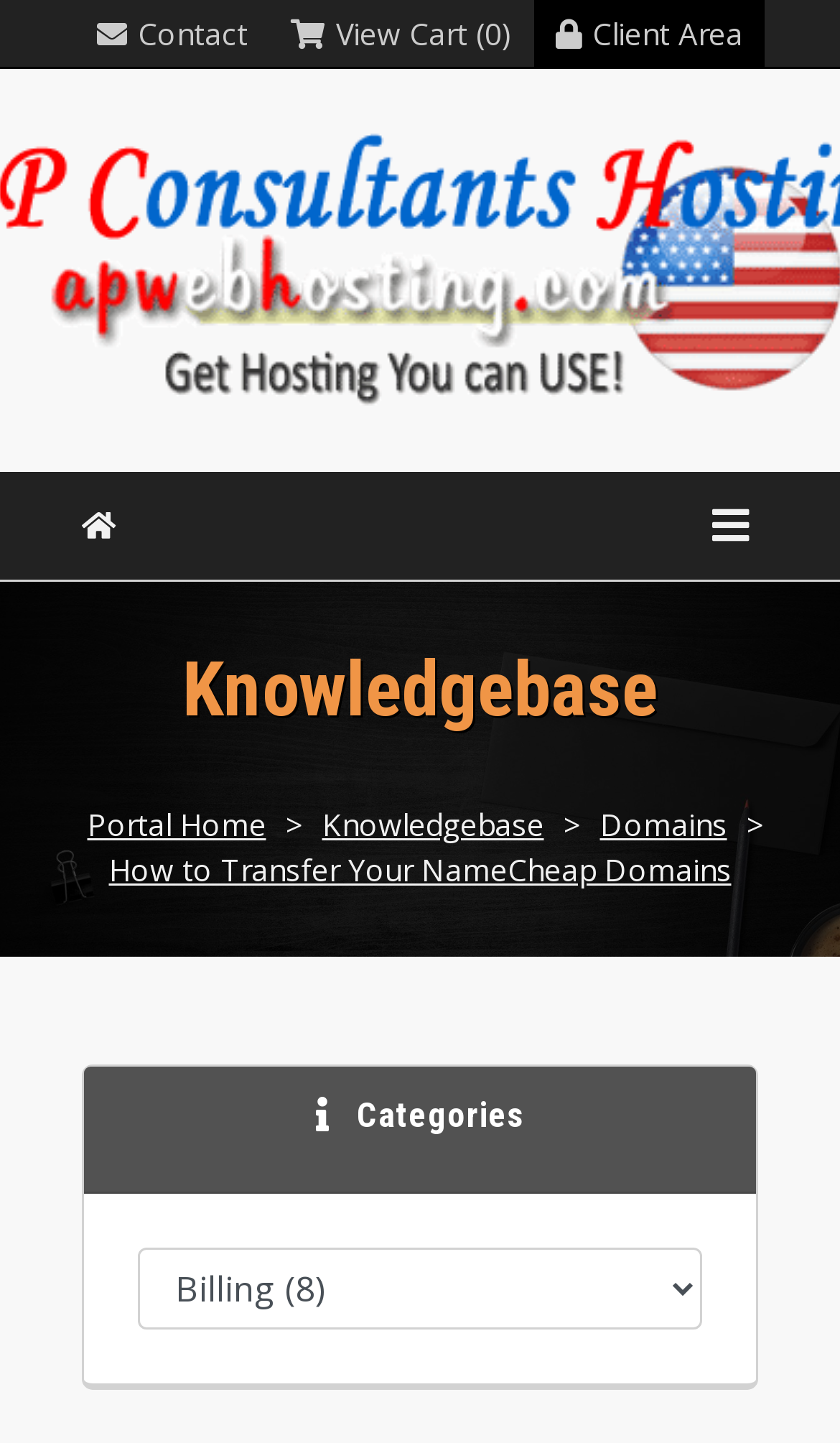Identify the bounding box coordinates for the UI element described as: "Client Area". The coordinates should be provided as four floats between 0 and 1: [left, top, right, bottom].

[0.636, 0.0, 0.91, 0.046]